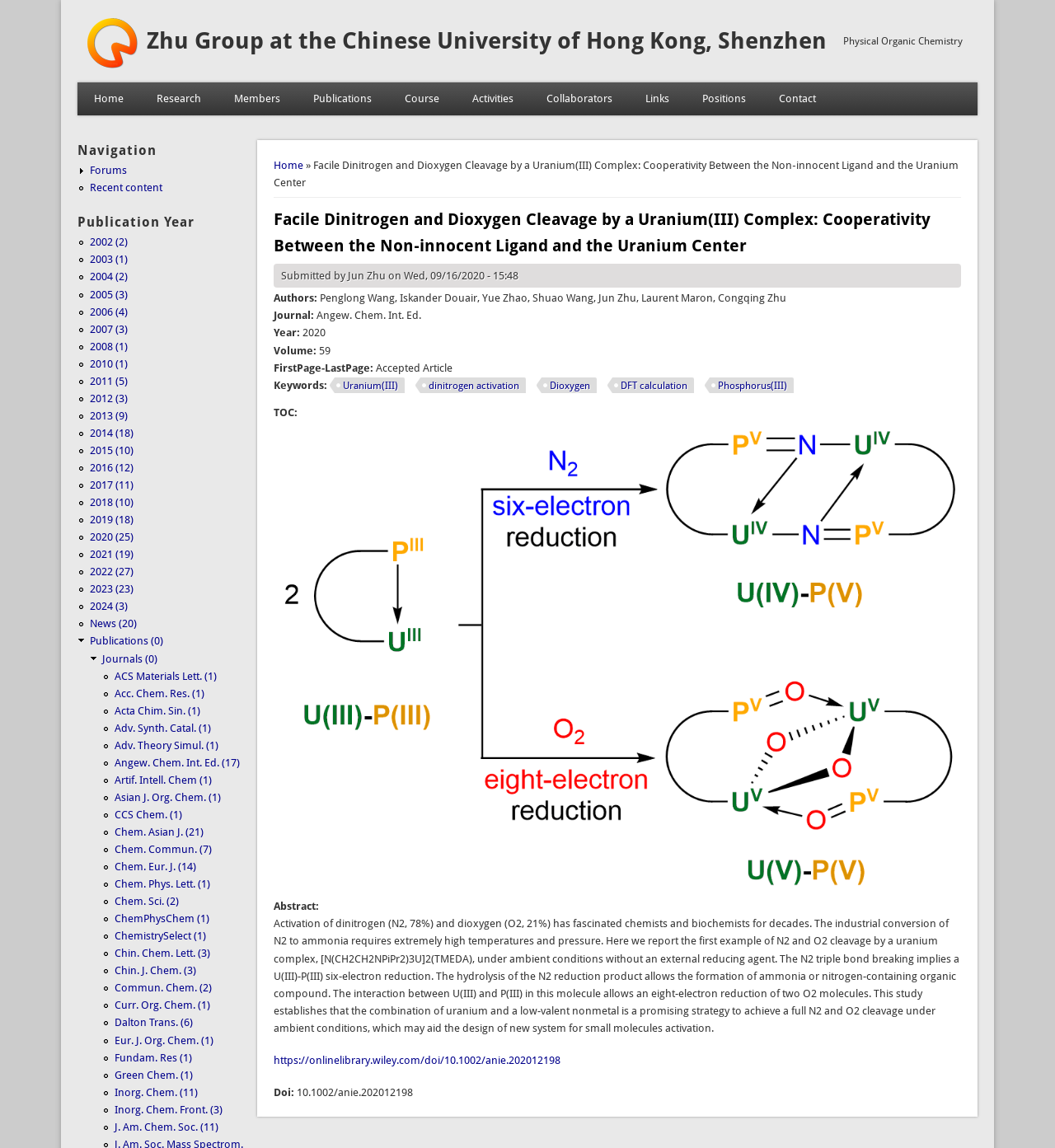Using the description "Inorg. Chem. (11)", predict the bounding box of the relevant HTML element.

[0.109, 0.946, 0.187, 0.957]